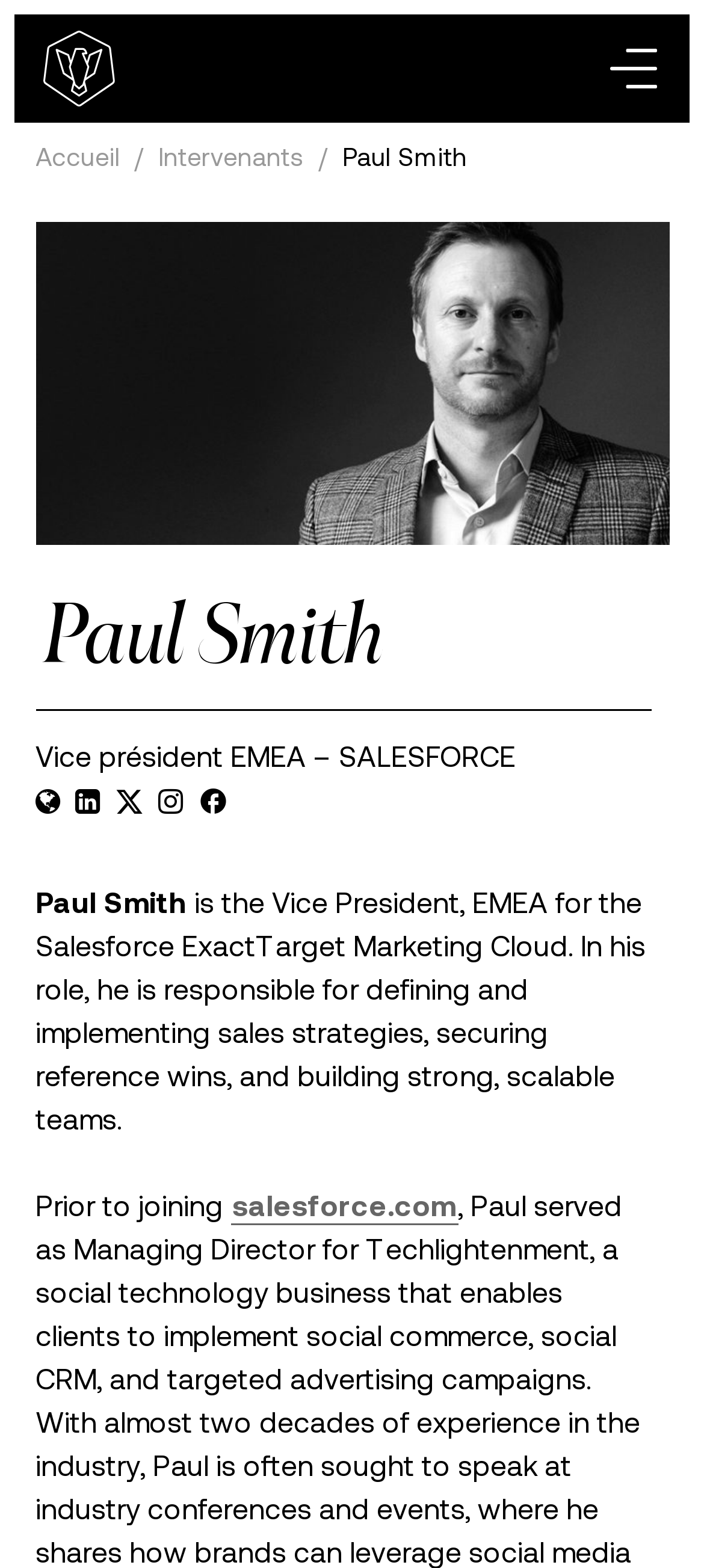Please specify the bounding box coordinates of the clickable region necessary for completing the following instruction: "View Paul Smith's LinkedIn profile". The coordinates must consist of four float numbers between 0 and 1, i.e., [left, top, right, bottom].

[0.106, 0.505, 0.142, 0.524]